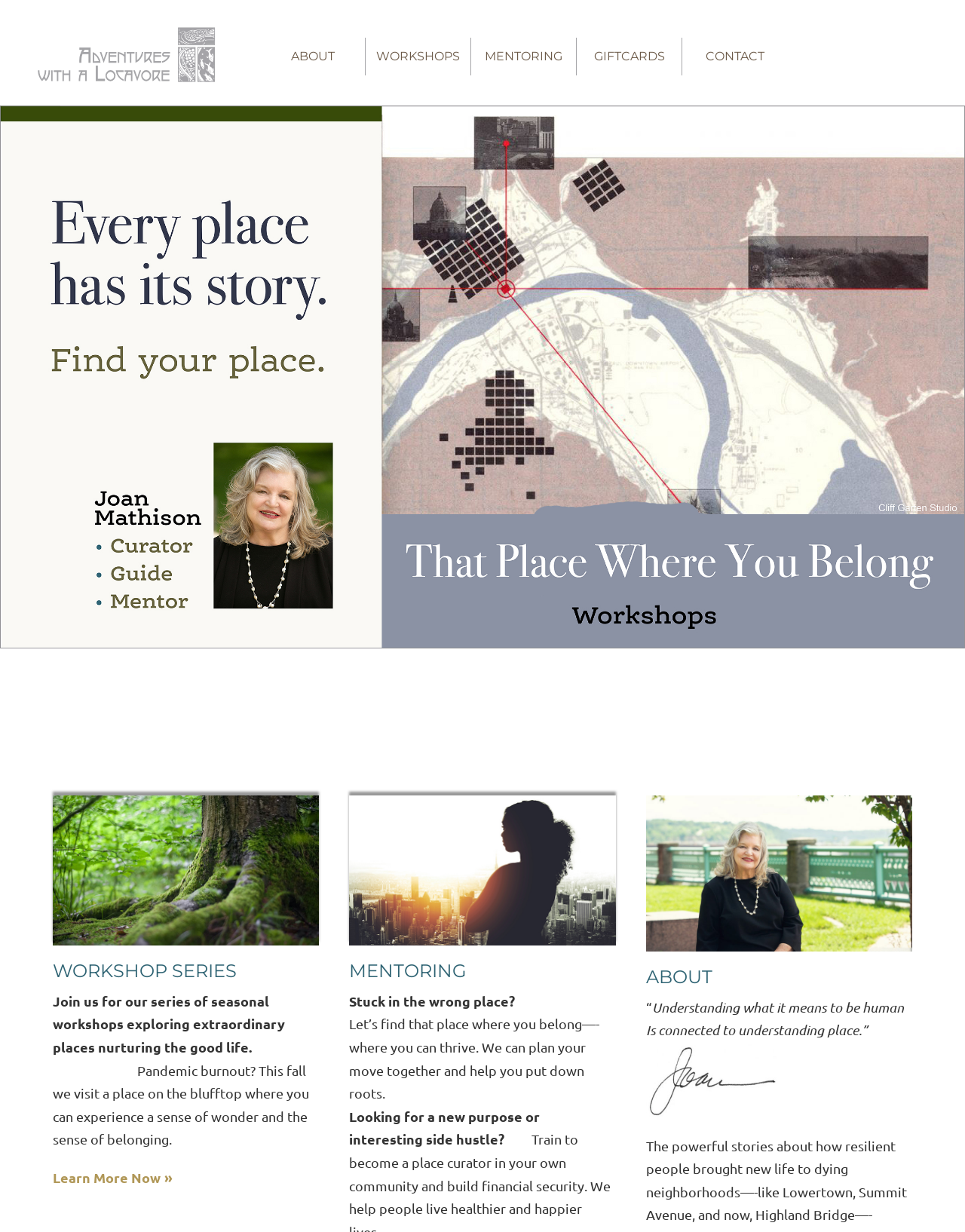Highlight the bounding box coordinates of the element you need to click to perform the following instruction: "Explore mentoring services."

[0.362, 0.78, 0.638, 0.797]